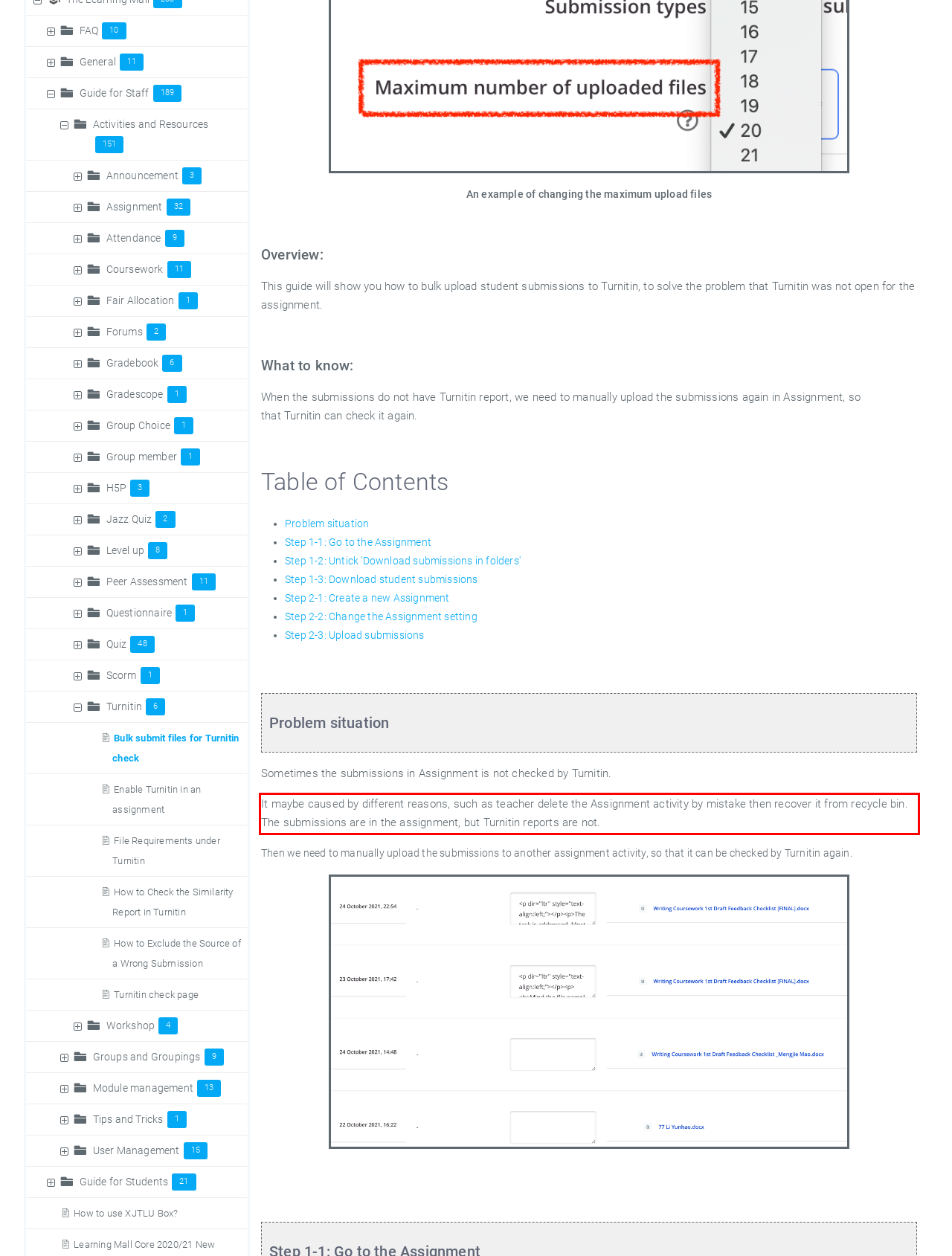Given the screenshot of a webpage, identify the red rectangle bounding box and recognize the text content inside it, generating the extracted text.

It maybe caused by different reasons, such as teacher delete the Assignment activity by mistake then recover it from recycle bin. The submissions are in the assignment, but Turnitin reports are not.